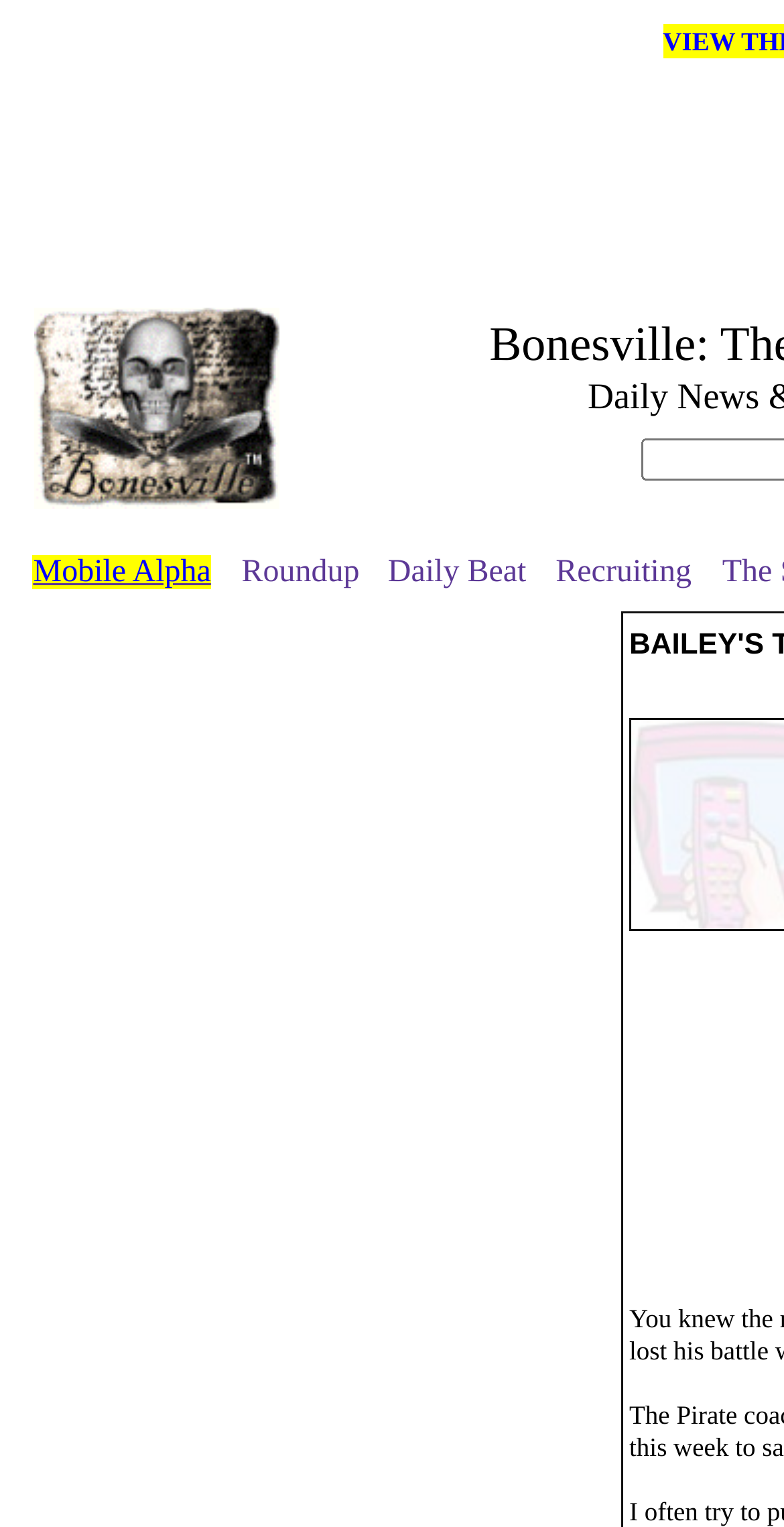Please provide a brief answer to the following inquiry using a single word or phrase:
What is the position of the image relative to the first link?

Above